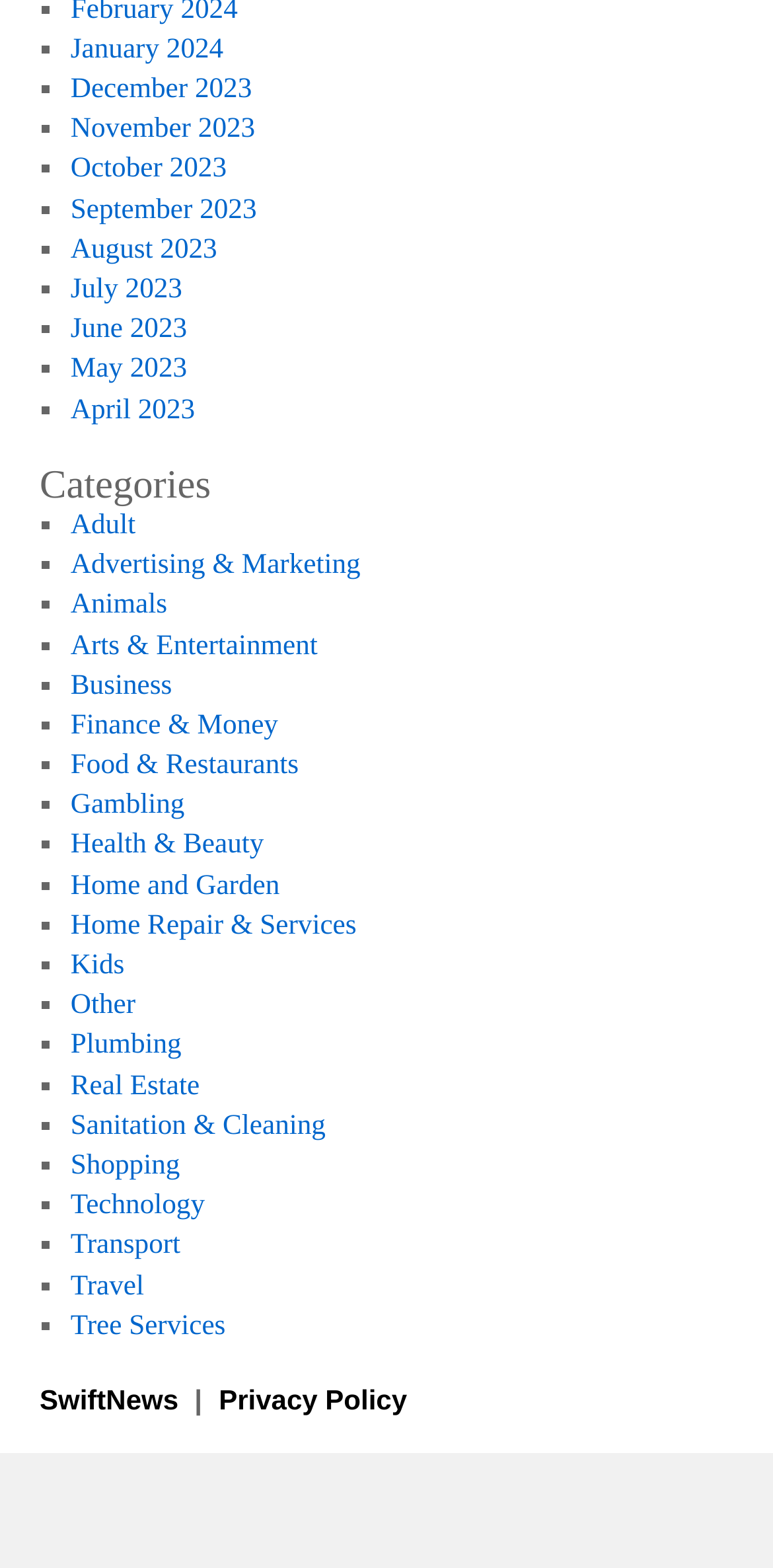Identify the bounding box coordinates for the region of the element that should be clicked to carry out the instruction: "Browse Categories". The bounding box coordinates should be four float numbers between 0 and 1, i.e., [left, top, right, bottom].

[0.051, 0.297, 0.615, 0.322]